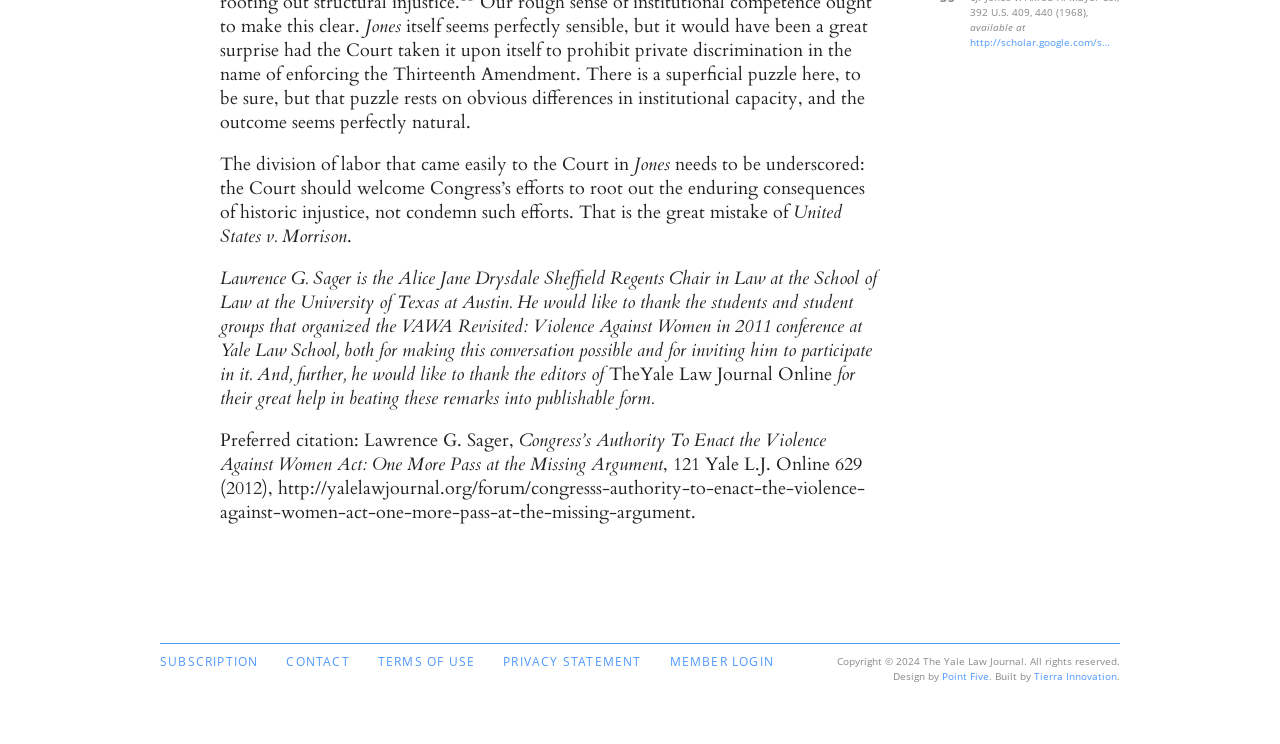What is the year of publication?
Give a single word or phrase as your answer by examining the image.

2012